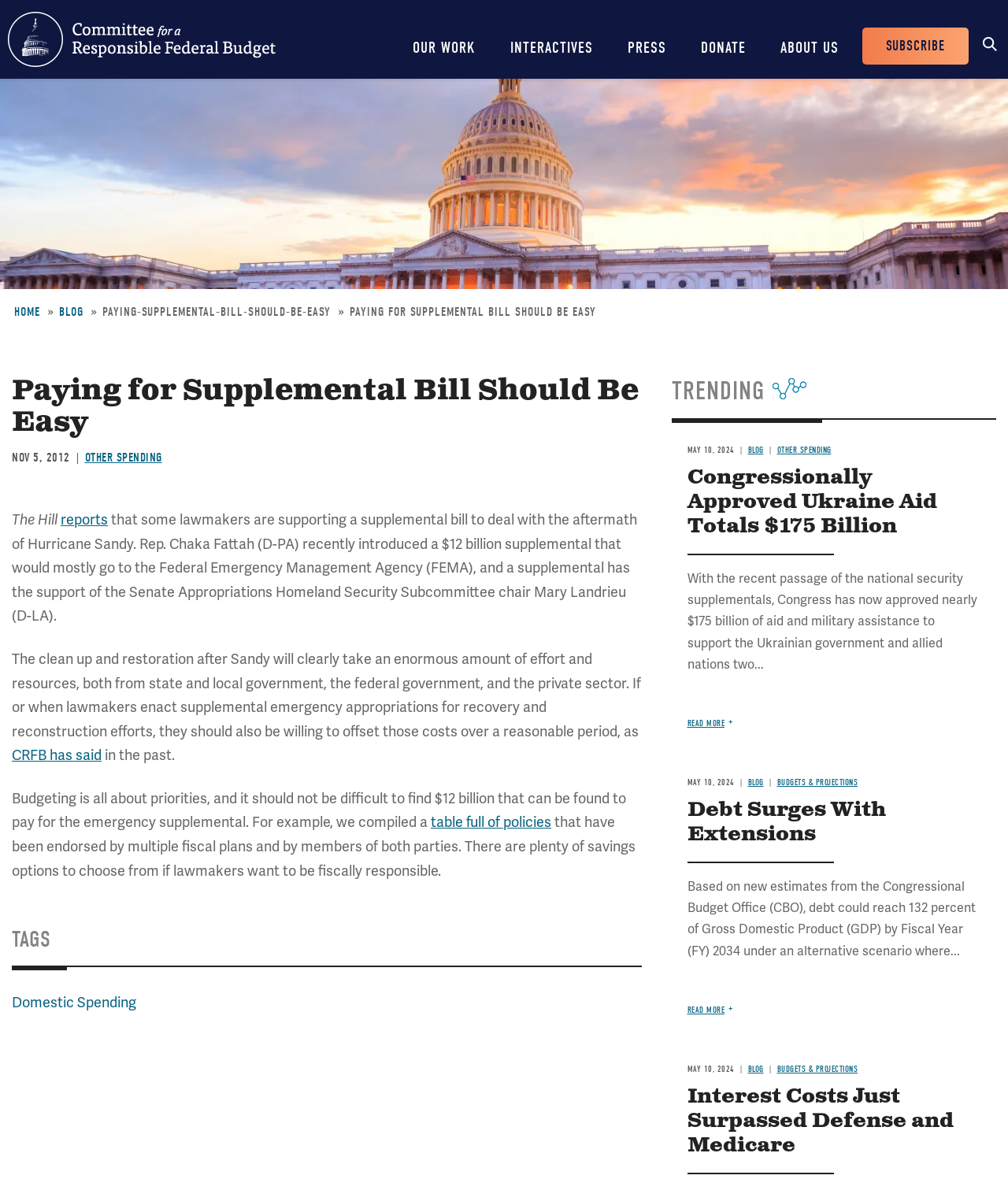What is the name of the agency that would mostly receive the supplemental bill?
Using the picture, provide a one-word or short phrase answer.

FEMA